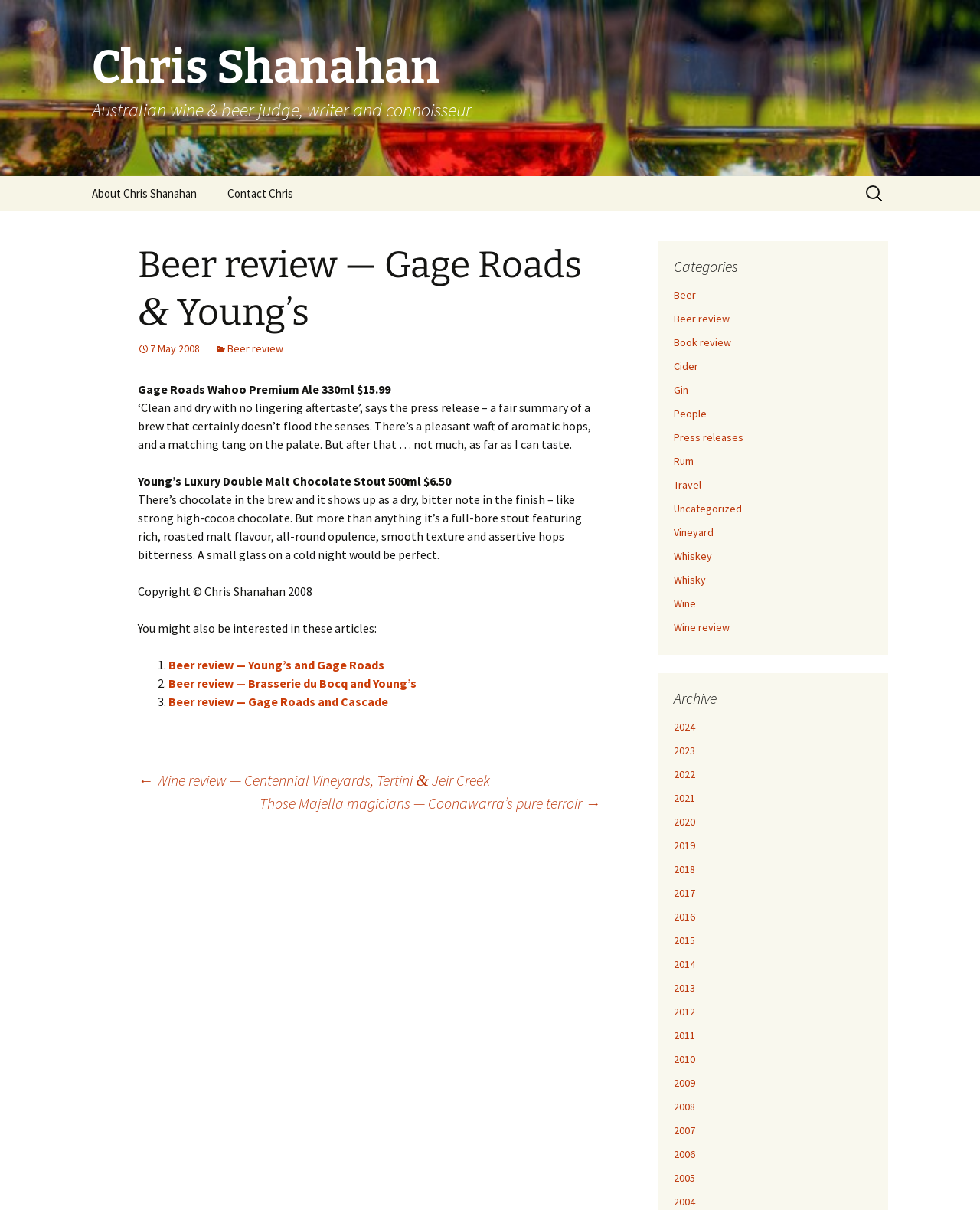Please respond in a single word or phrase: 
What is the price of Gage Roads Wahoo Premium Ale?

$15.99